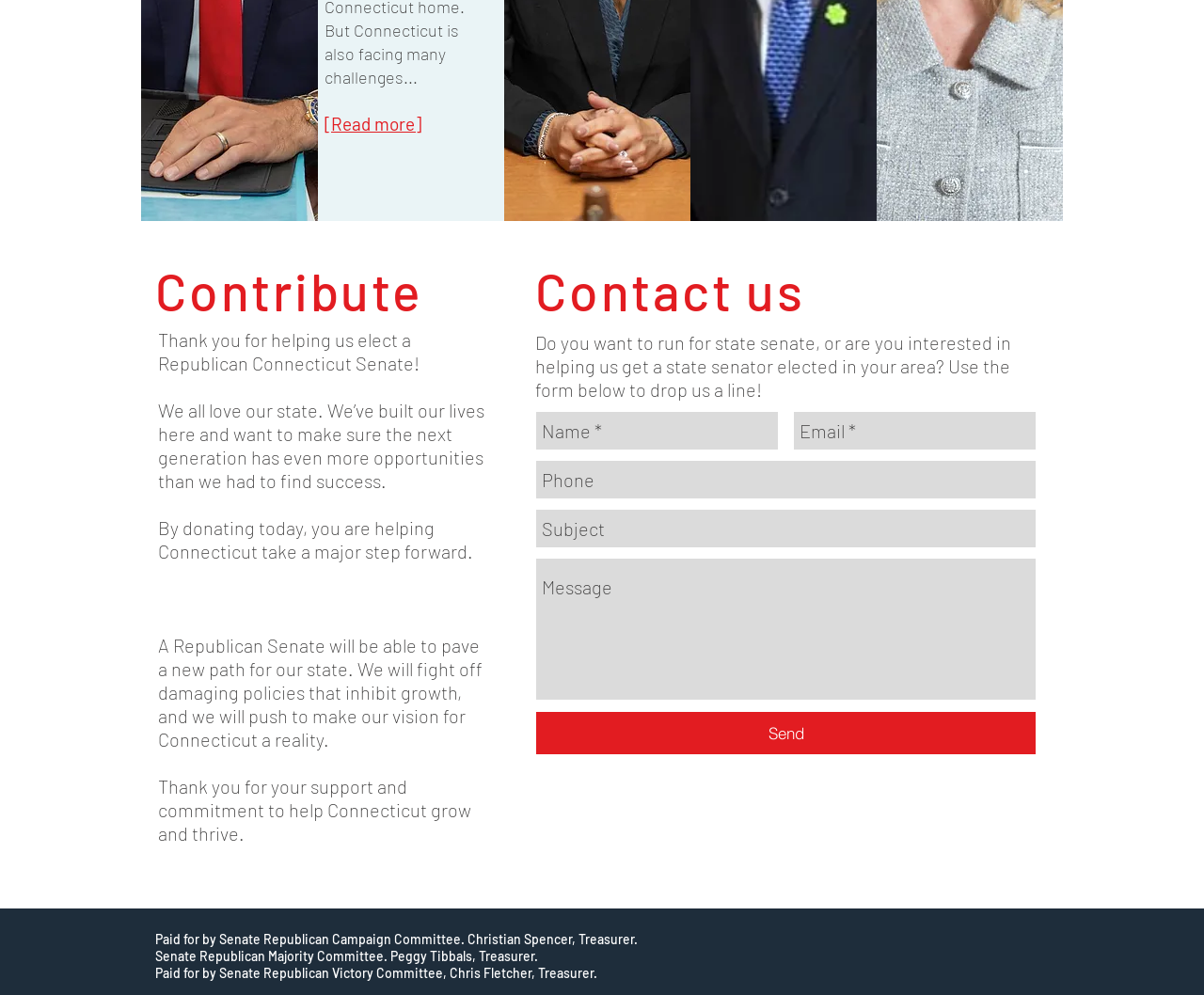Who is the treasurer of the Senate Republican Campaign Committee?
Answer the question in a detailed and comprehensive manner.

The webpage mentions 'Paid for by Senate Republican Campaign Committee. Christian Spencer, Treasurer.' which indicates that Christian Spencer is the treasurer of the committee.